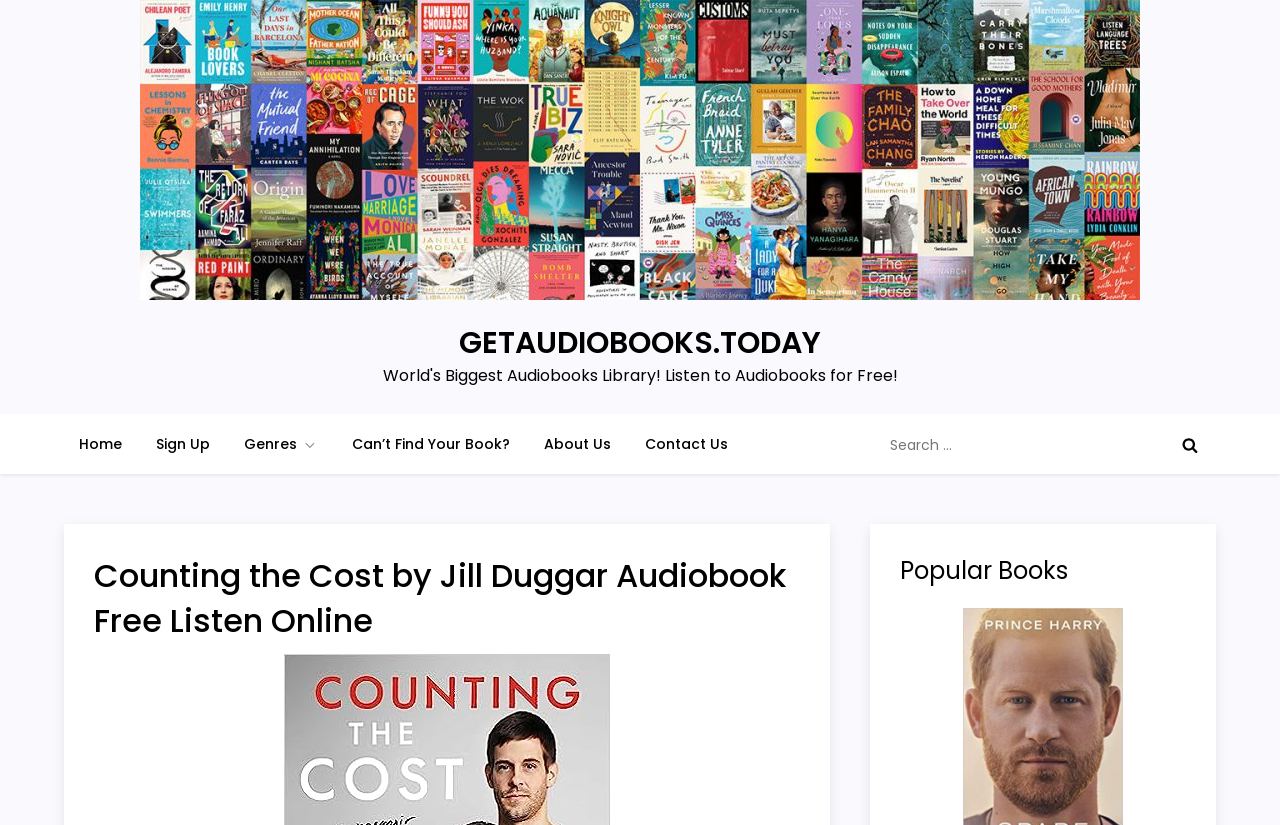What is the name of the audiobook on this page?
Could you answer the question in a detailed manner, providing as much information as possible?

I found the answer by looking at the heading element that says 'Counting the Cost by Jill Duggar Audiobook Free Listen Online', which suggests that the audiobook being referred to is 'Counting the Cost'.